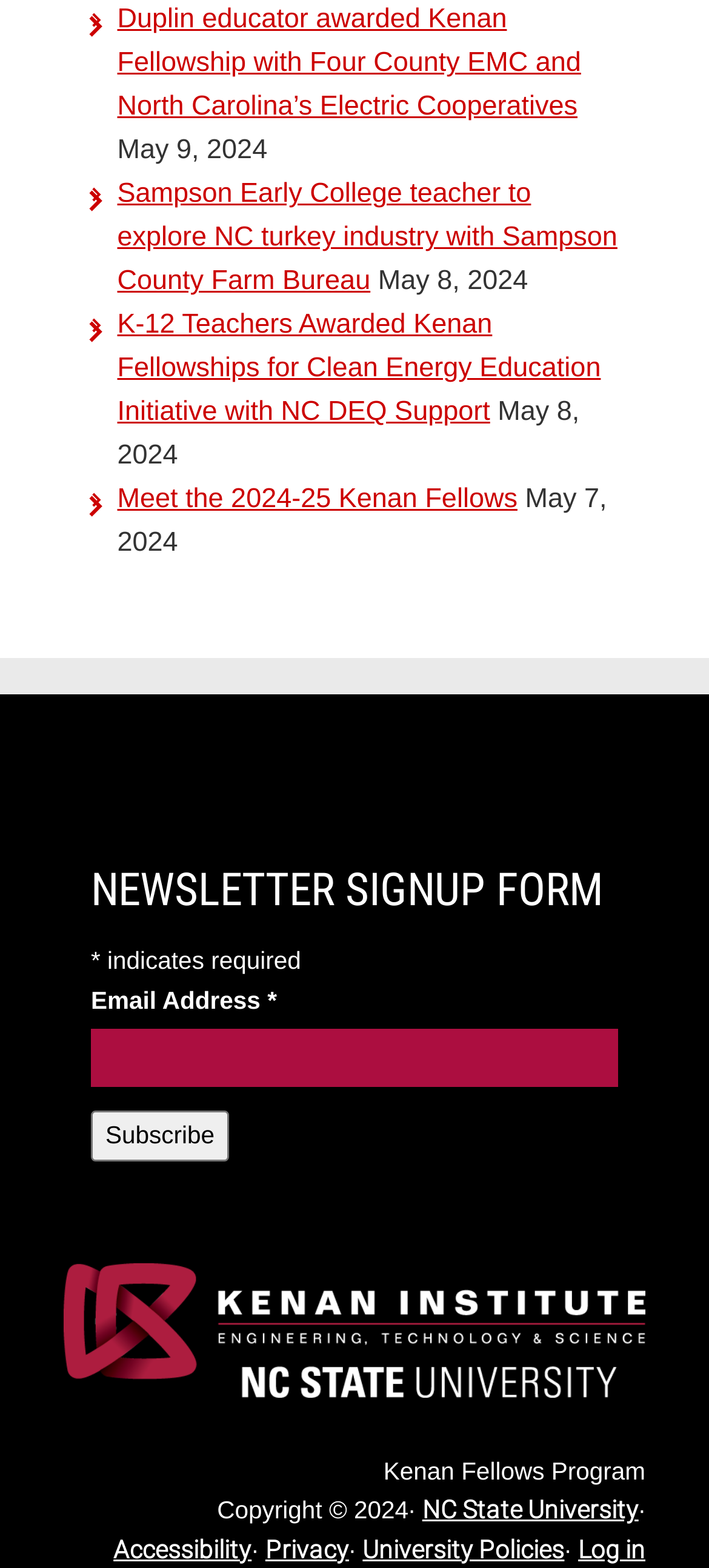Respond to the question below with a concise word or phrase:
How many links are there at the bottom of the page?

5